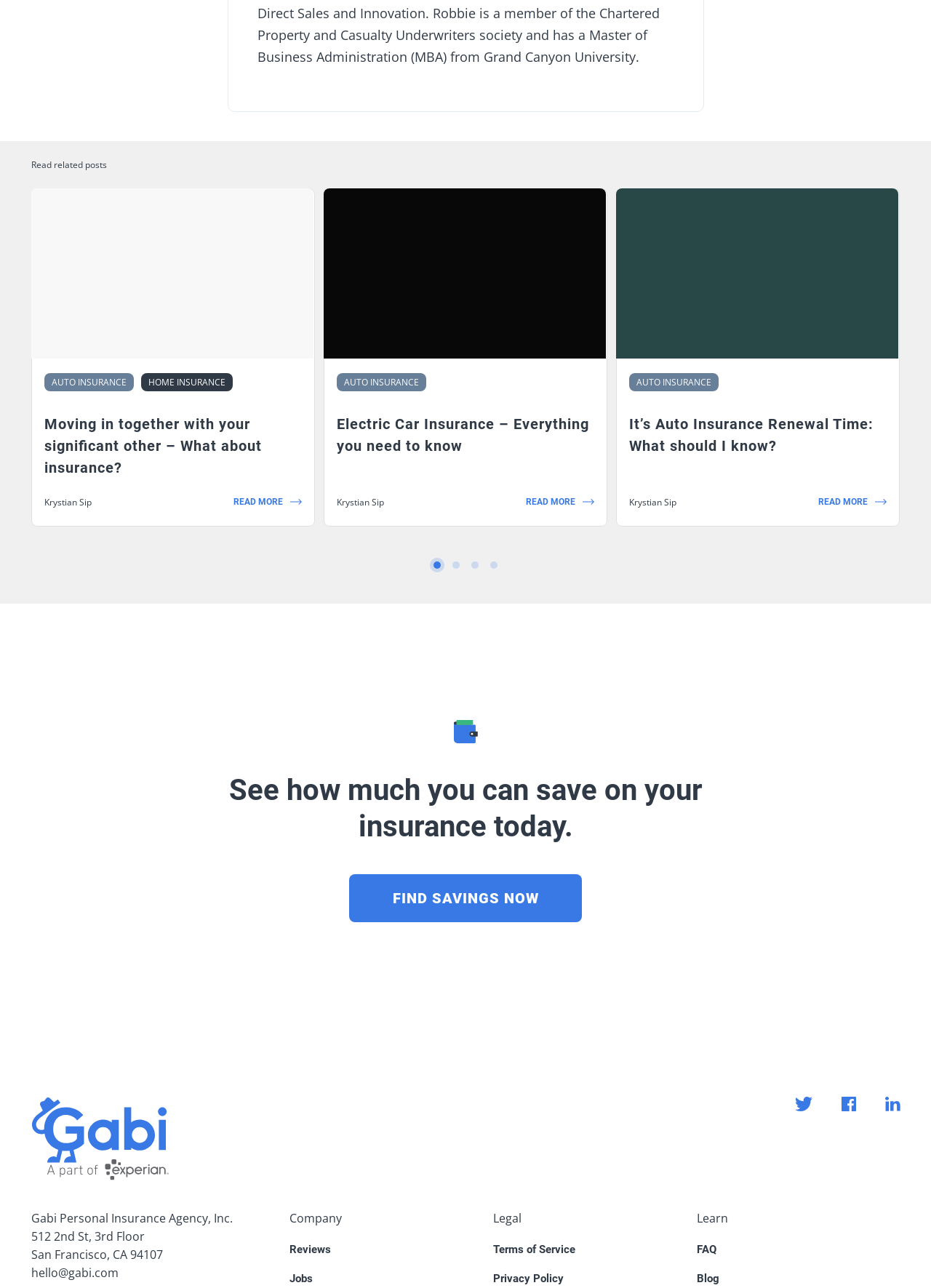How many social media links are available on this webpage?
Refer to the image and give a detailed answer to the query.

There are three social media links available on this webpage, namely Twitter, Facebook, and LinkedIn, as indicated by the link elements with the corresponding text and images.